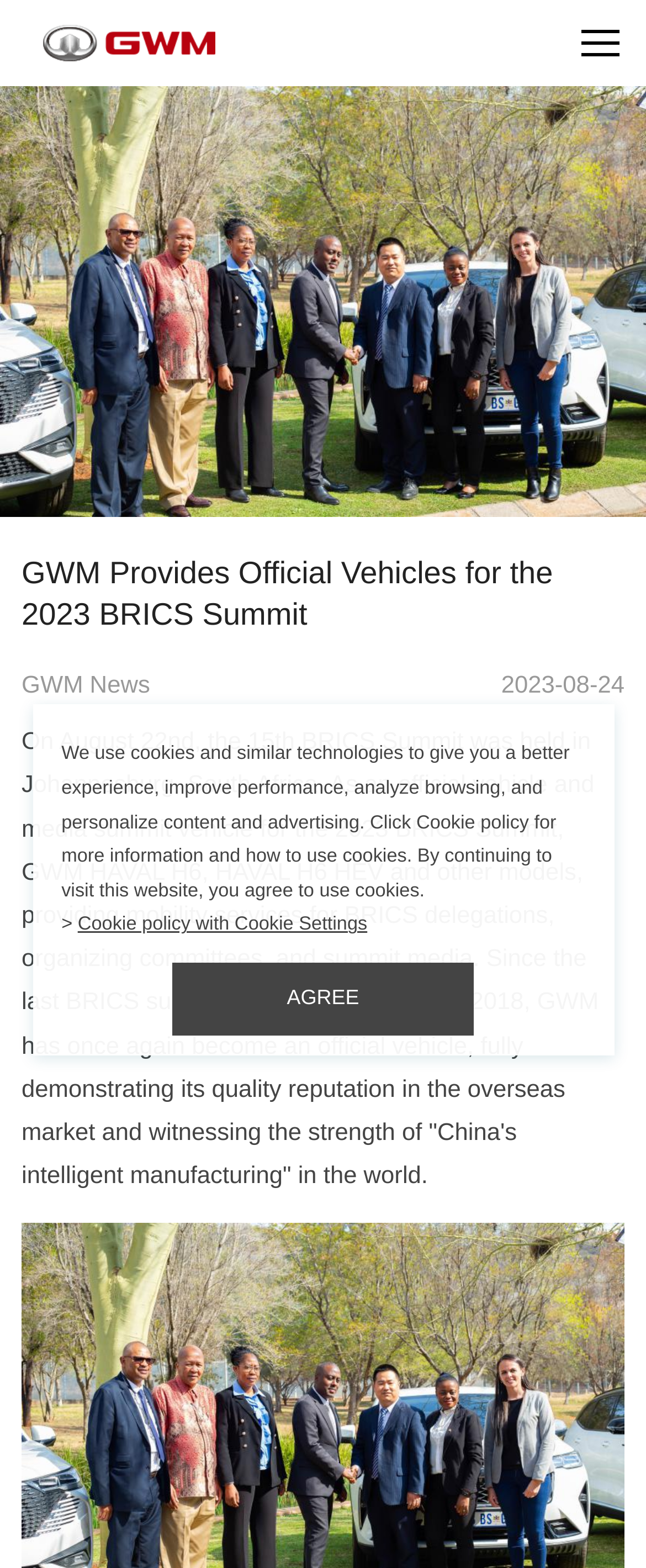Determine the bounding box coordinates of the clickable region to carry out the instruction: "Click on the link to Brazil".

[0.07, 0.888, 0.49, 0.926]